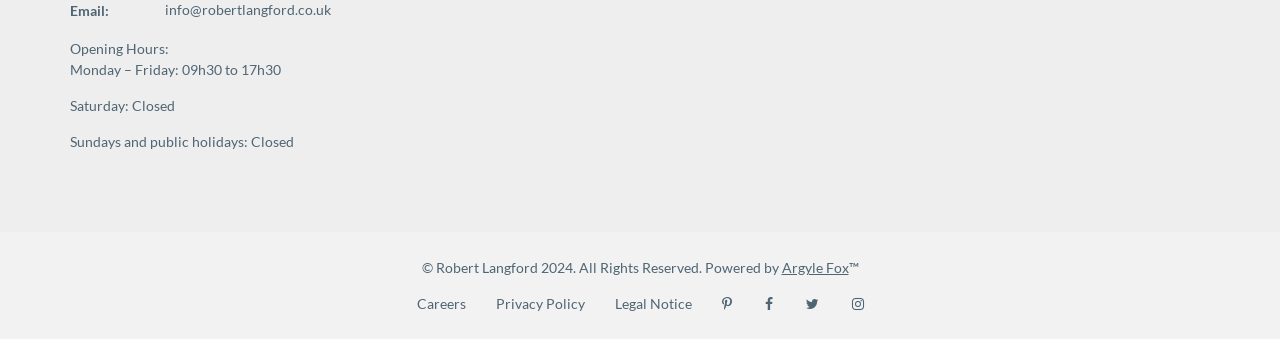Highlight the bounding box coordinates of the element that should be clicked to carry out the following instruction: "Visit the website of Robert Langford". The coordinates must be given as four float numbers ranging from 0 to 1, i.e., [left, top, right, bottom].

[0.34, 0.764, 0.42, 0.814]